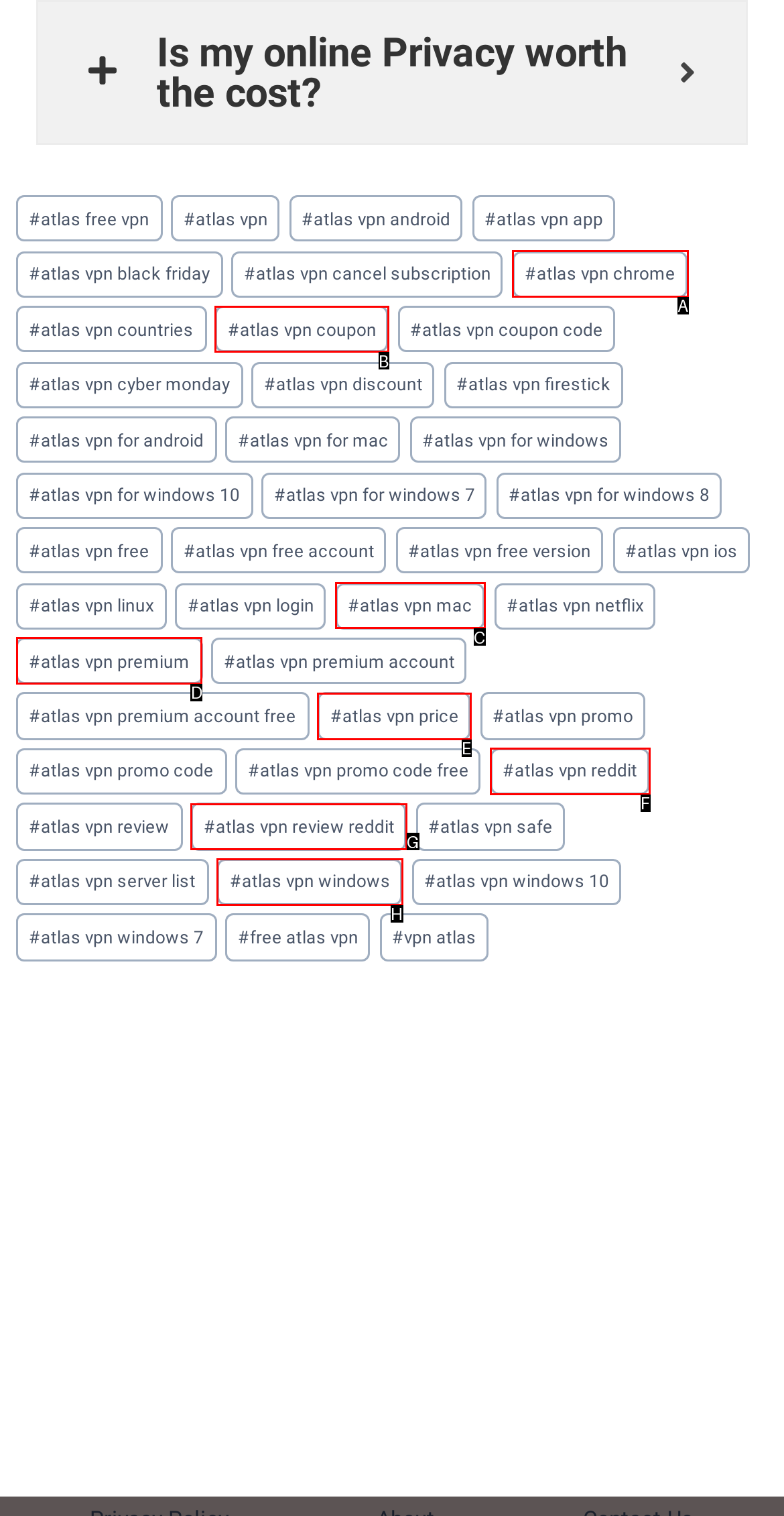Which HTML element should be clicked to complete the following task: Check Atlas VPN price?
Answer with the letter corresponding to the correct choice.

E